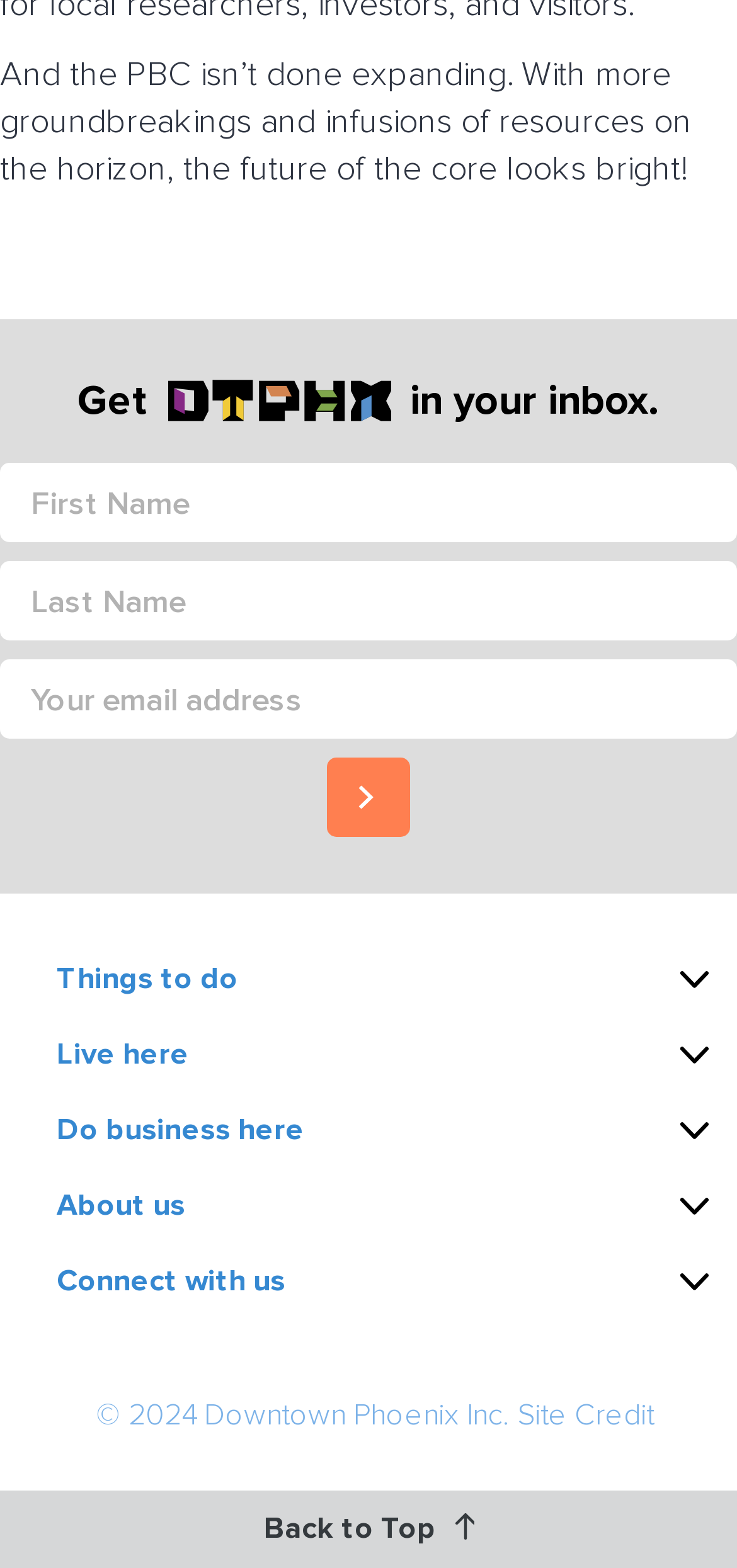What is the link at the bottom of the webpage for?
Based on the screenshot, provide a one-word or short-phrase response.

Site Credit